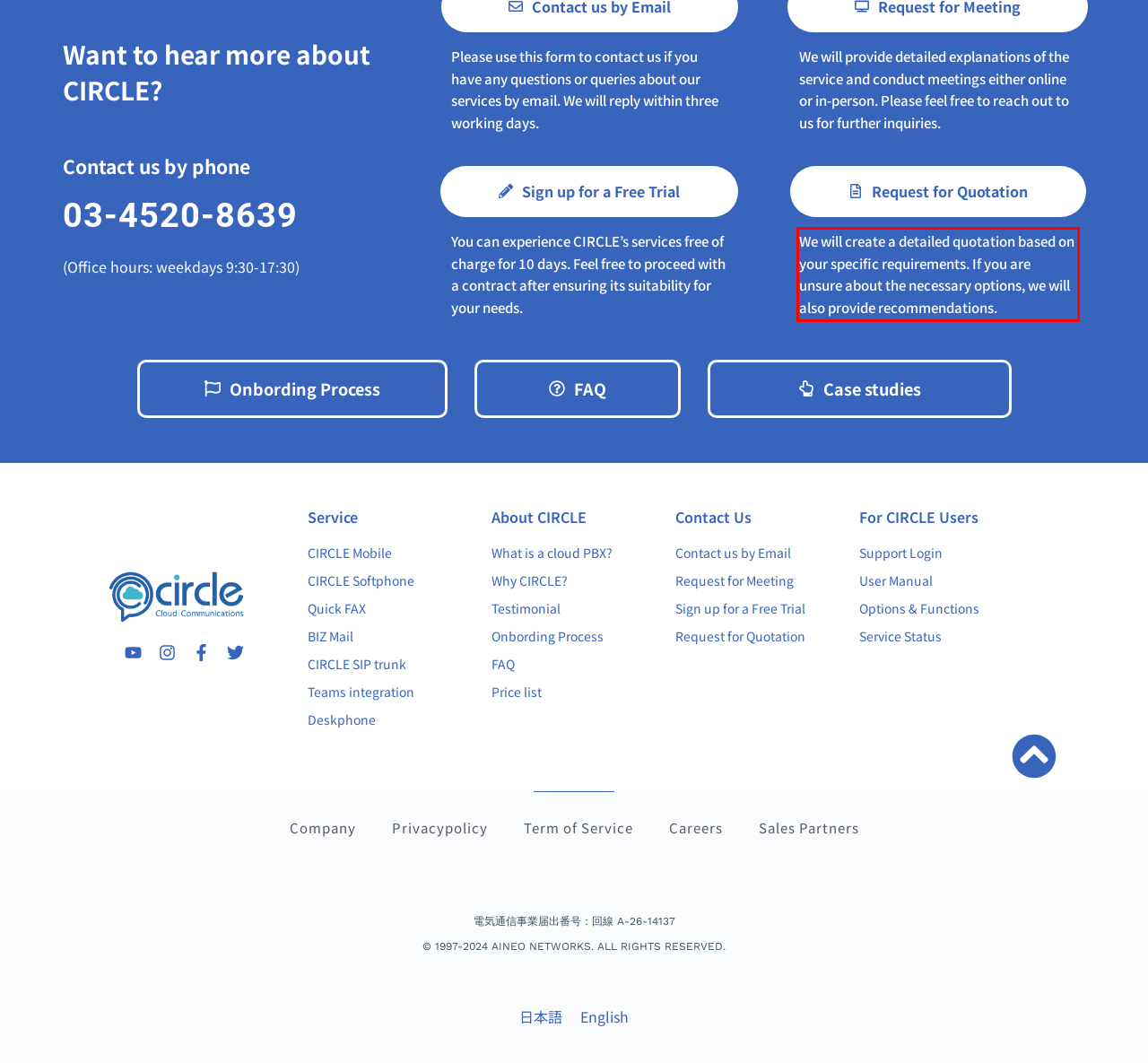Please identify and extract the text from the UI element that is surrounded by a red bounding box in the provided webpage screenshot.

We will create a detailed quotation based on your specific requirements. If you are unsure about the necessary options, we will also provide recommendations.